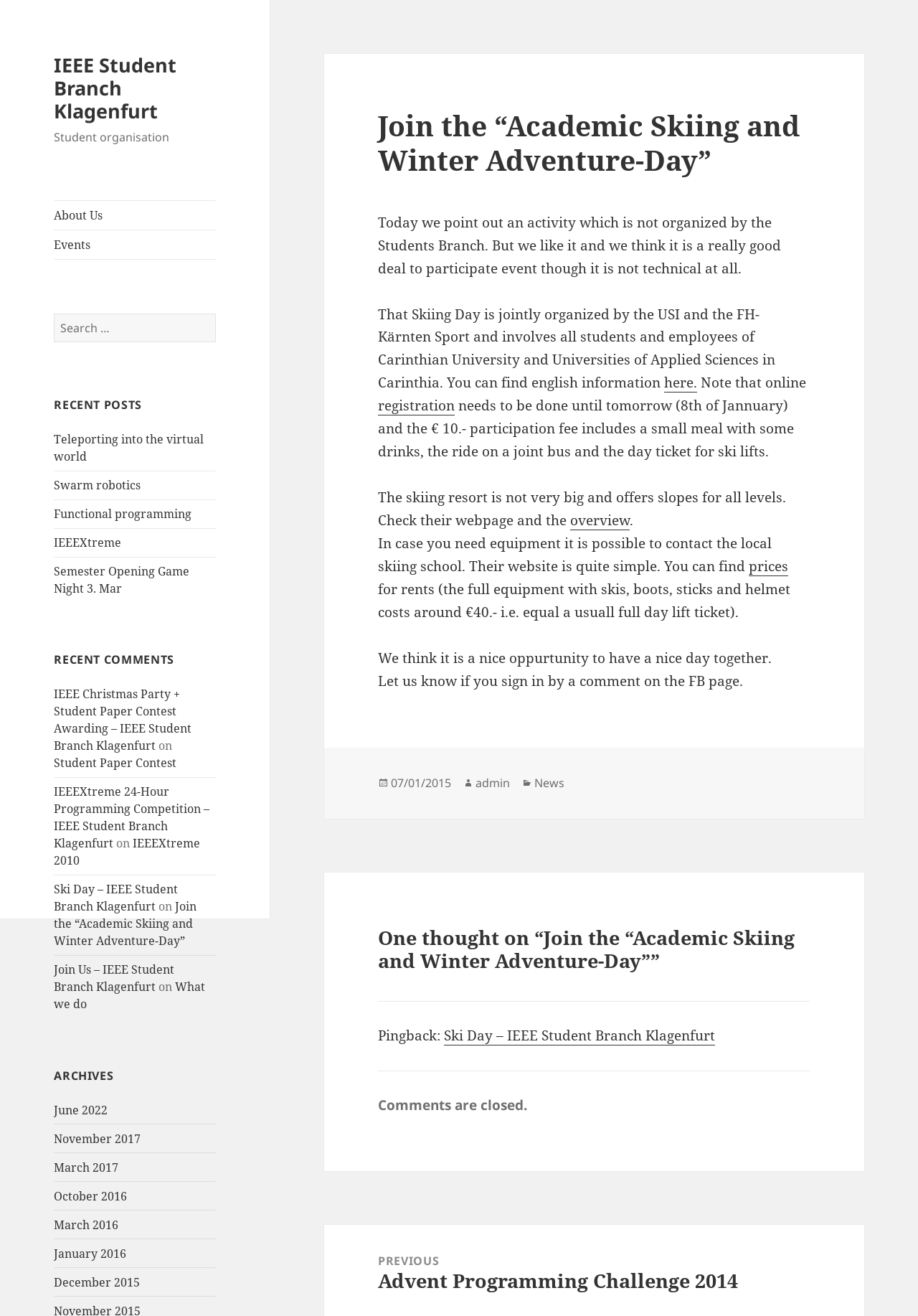Give the bounding box coordinates for this UI element: "Teleporting into the virtual world". The coordinates should be four float numbers between 0 and 1, arranged as [left, top, right, bottom].

[0.059, 0.328, 0.222, 0.353]